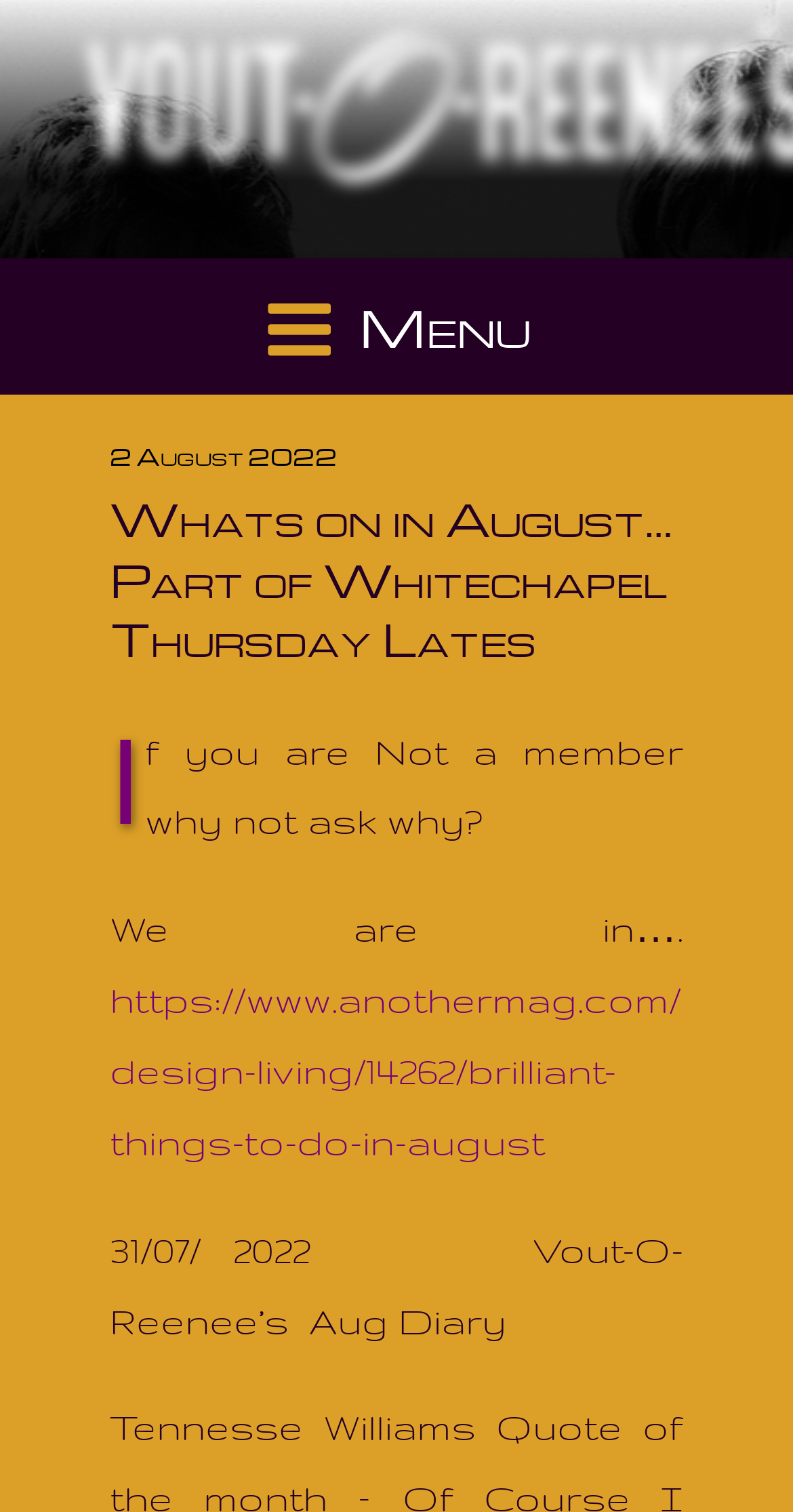What is the name of the private members club?
Analyze the image and deliver a detailed answer to the question.

The name of the private members club can be found in the link and static text elements on the webpage, which both mention 'Vout-O-Reenees'.